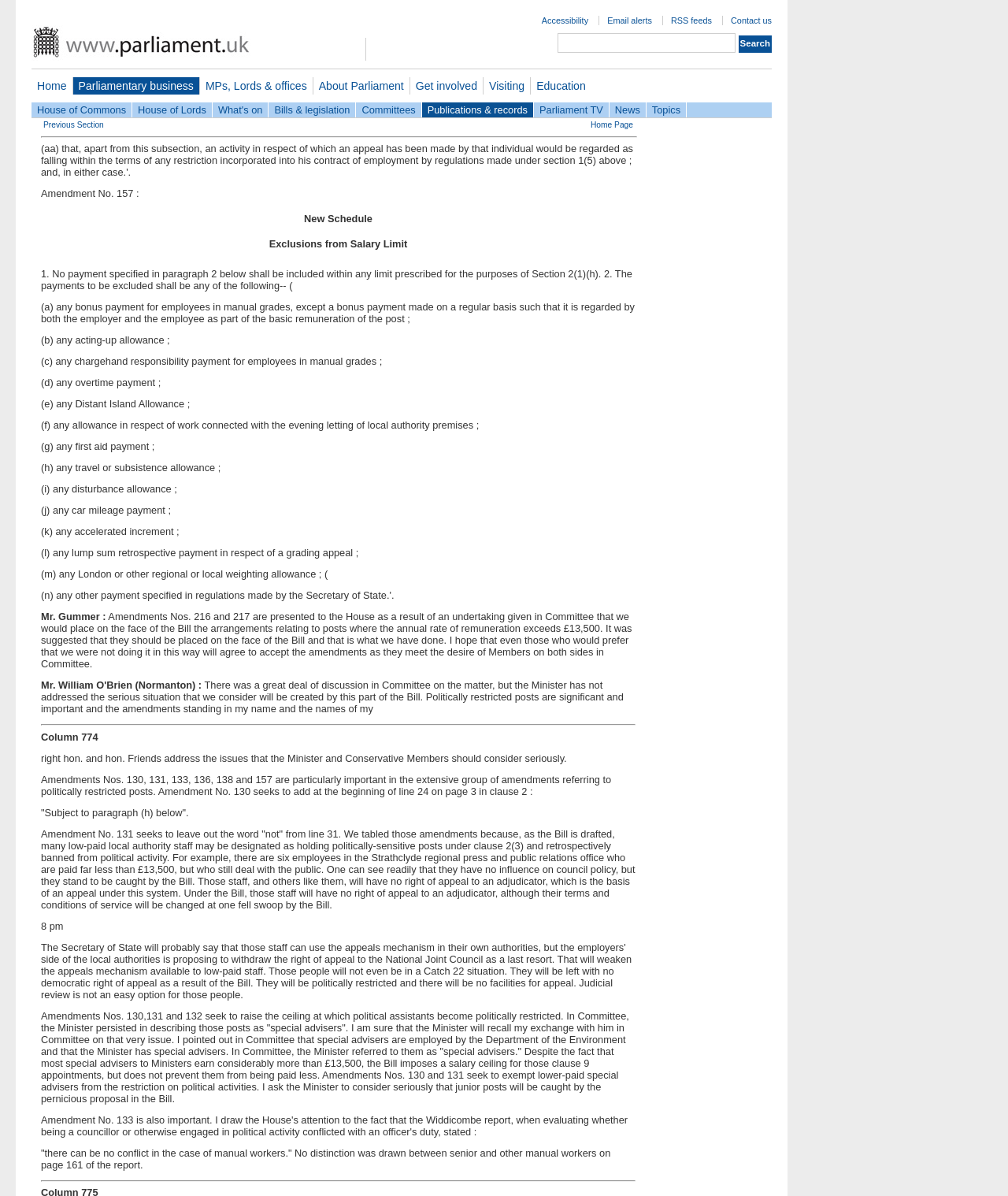Identify the bounding box coordinates of the clickable section necessary to follow the following instruction: "Go to the Home page". The coordinates should be presented as four float numbers from 0 to 1, i.e., [left, top, right, bottom].

[0.031, 0.065, 0.072, 0.079]